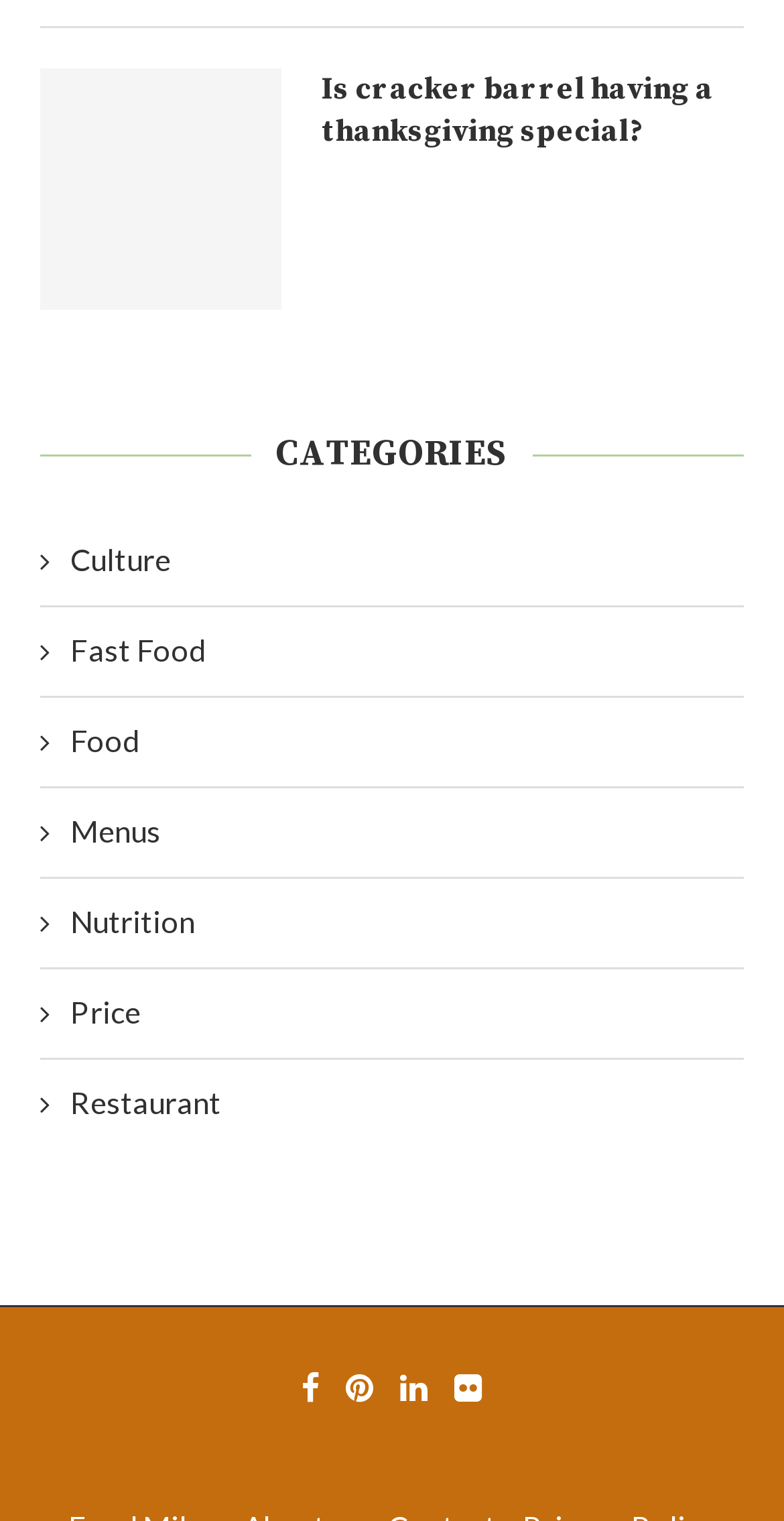Please identify the bounding box coordinates of the area I need to click to accomplish the following instruction: "Explore the Fast Food section".

[0.051, 0.414, 0.944, 0.441]